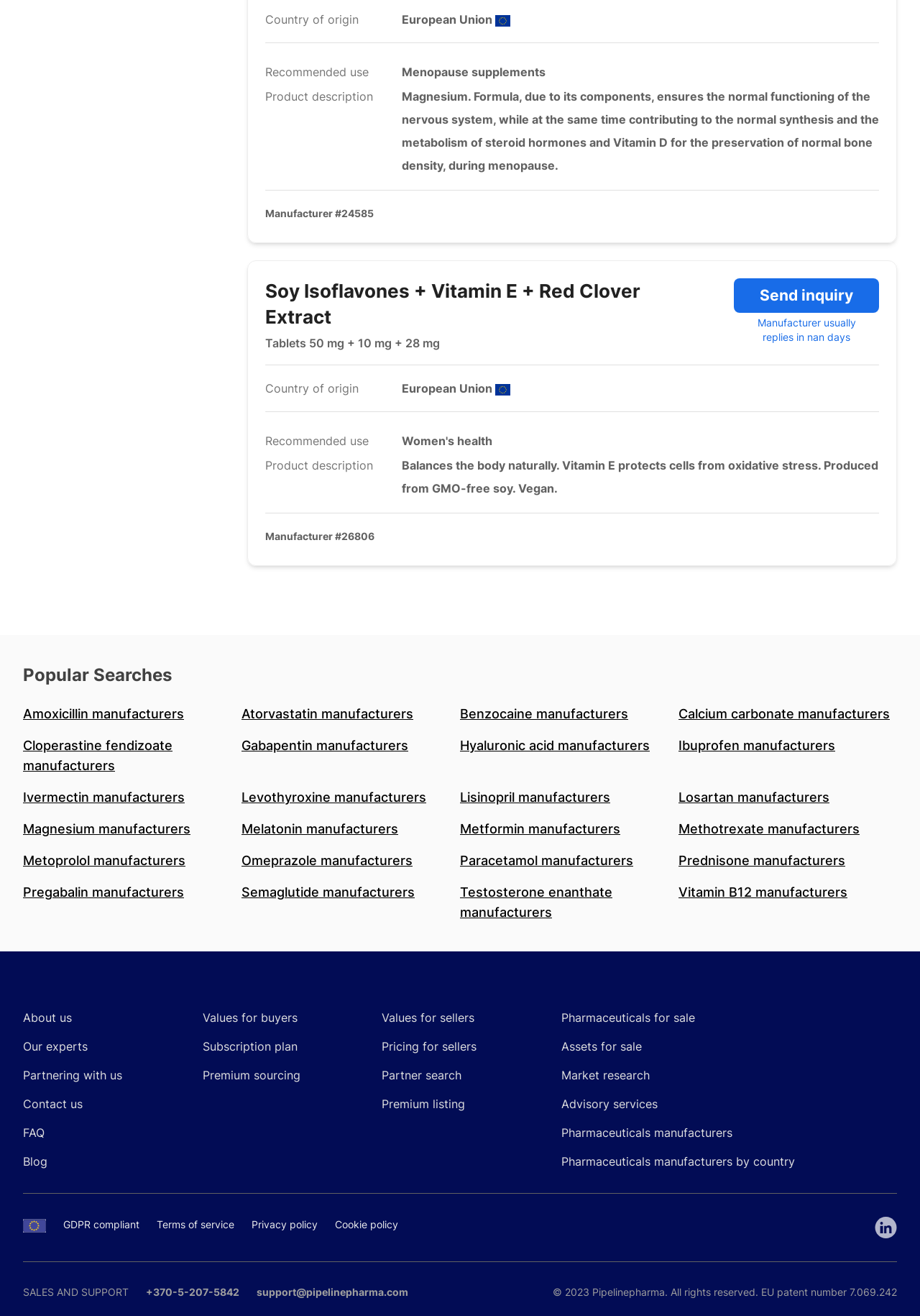Using the description: "+370-5-207-5842", determine the UI element's bounding box coordinates. Ensure the coordinates are in the format of four float numbers between 0 and 1, i.e., [left, top, right, bottom].

[0.159, 0.977, 0.26, 0.987]